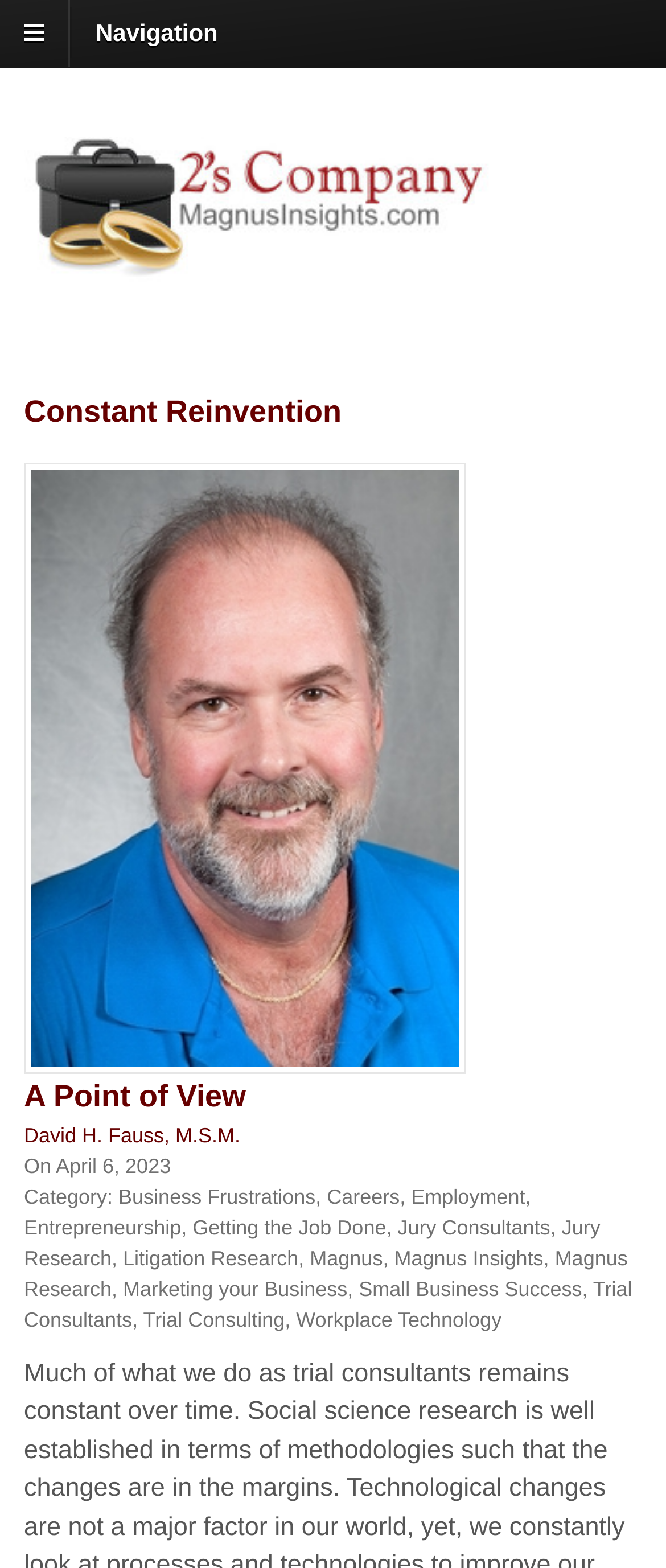Locate the bounding box of the UI element described in the following text: "Magnus".

[0.465, 0.795, 0.575, 0.81]